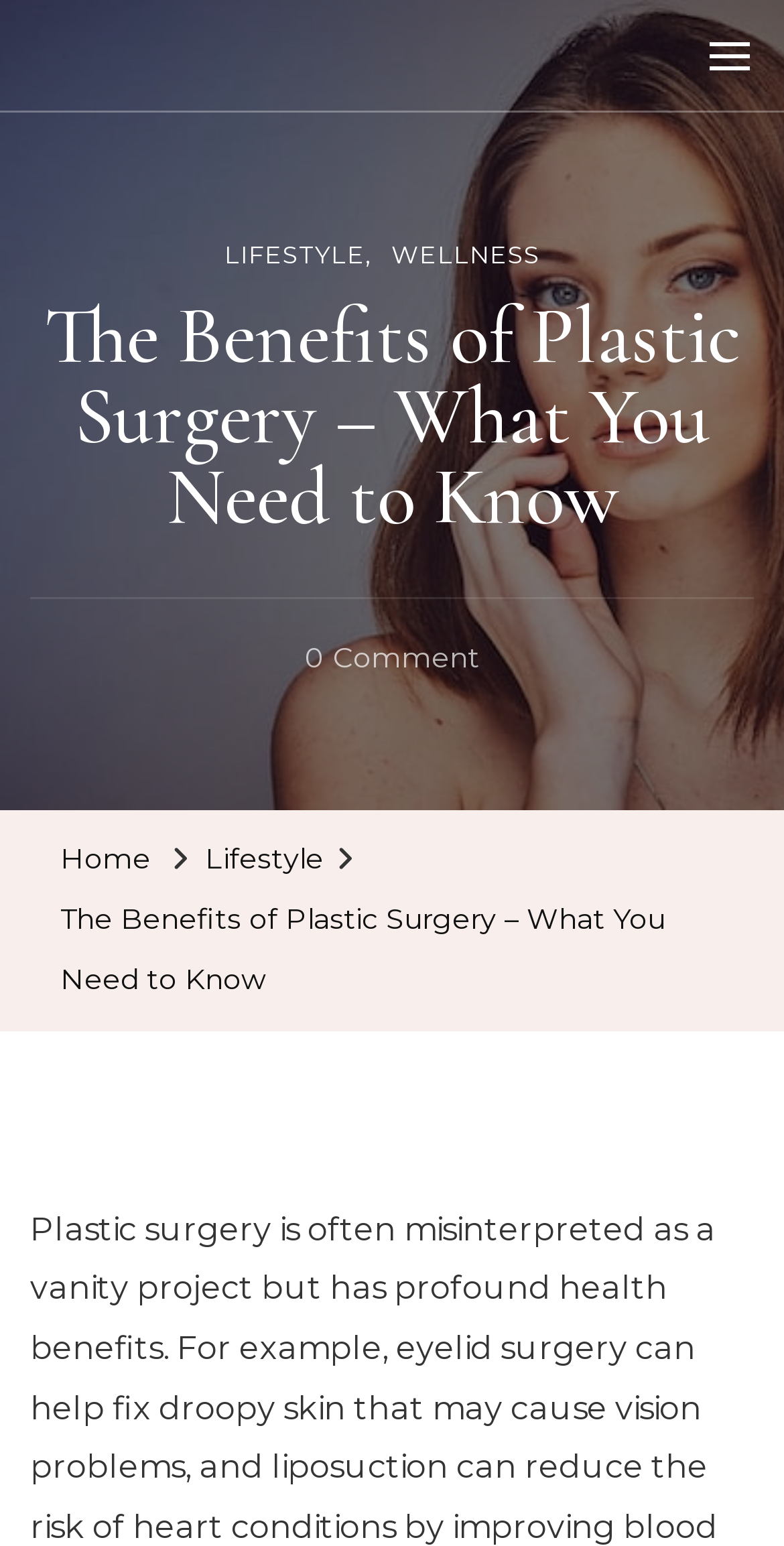Could you highlight the region that needs to be clicked to execute the instruction: "explore the WELLNESS section"?

[0.499, 0.152, 0.688, 0.178]